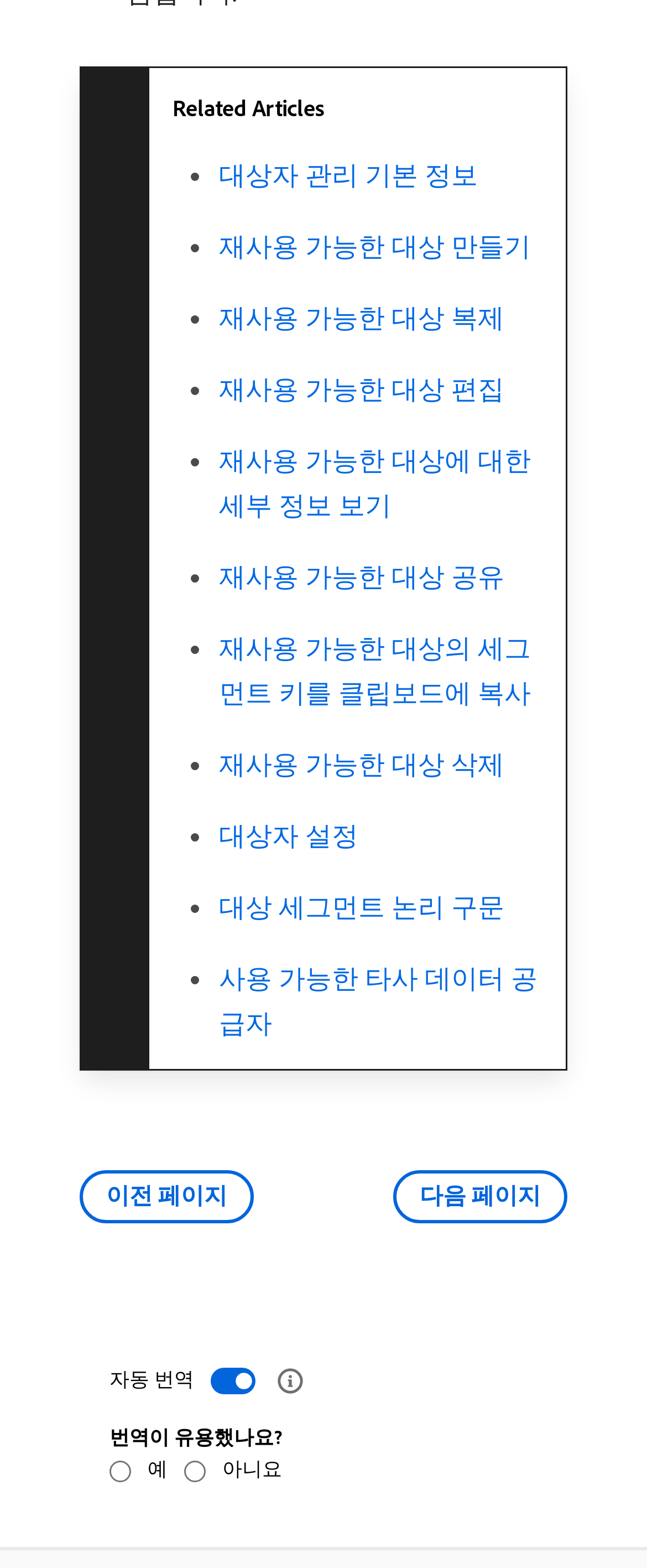Identify the bounding box coordinates of the section that should be clicked to achieve the task described: "Create a reusable target".

[0.338, 0.146, 0.821, 0.168]